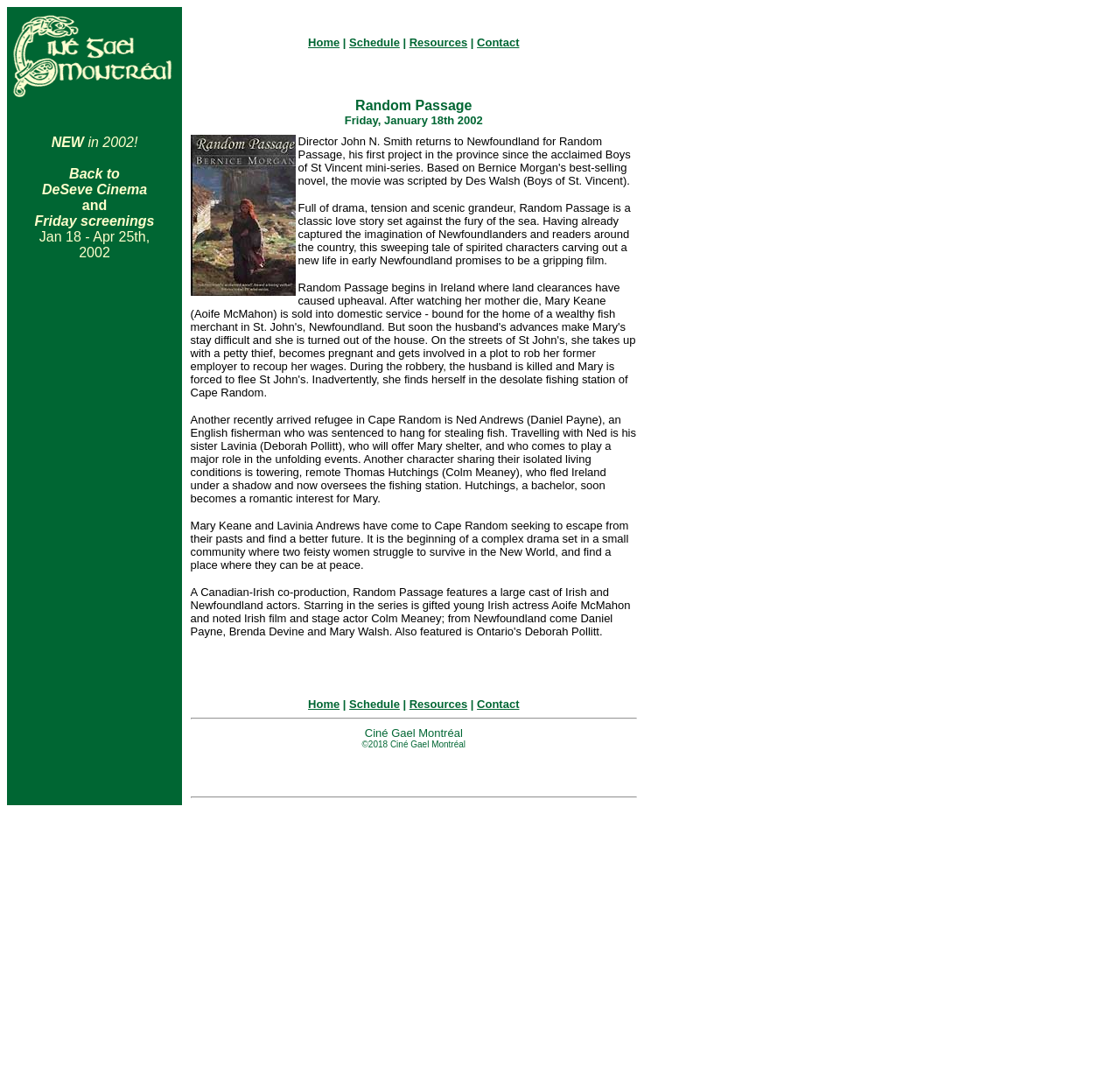Please give a one-word or short phrase response to the following question: 
What is the occupation of Ned Andrews?

Fisherman